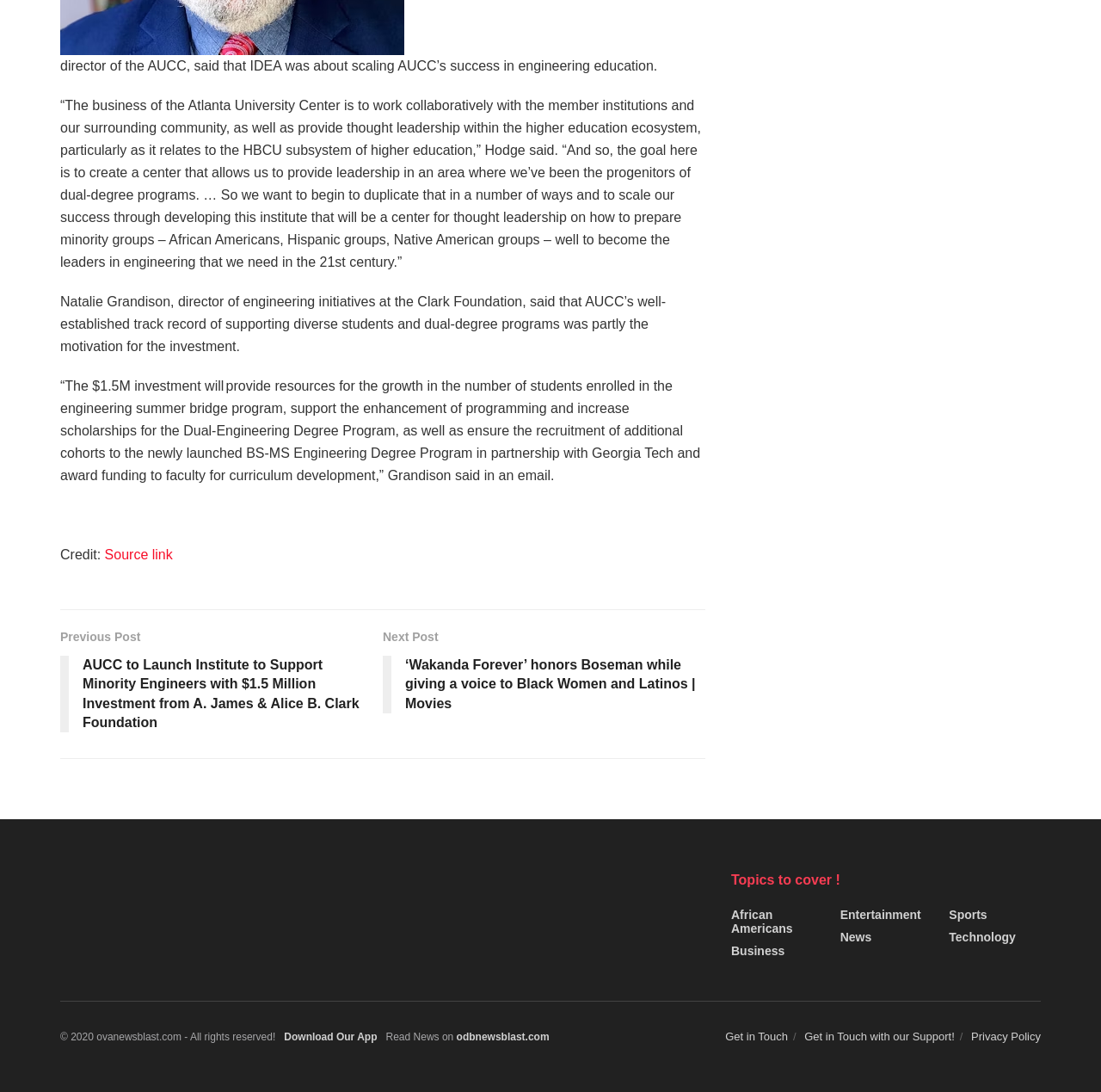How many topics are listed at the bottom of the webpage?
Can you provide a detailed and comprehensive answer to the question?

At the bottom of the webpage, there are 7 topics listed, namely 'African Americans', 'Business', 'Entertainment', 'News', 'Sports', 'Technology', and 'Topics to cover!', as indicated by the link elements with these topic names.